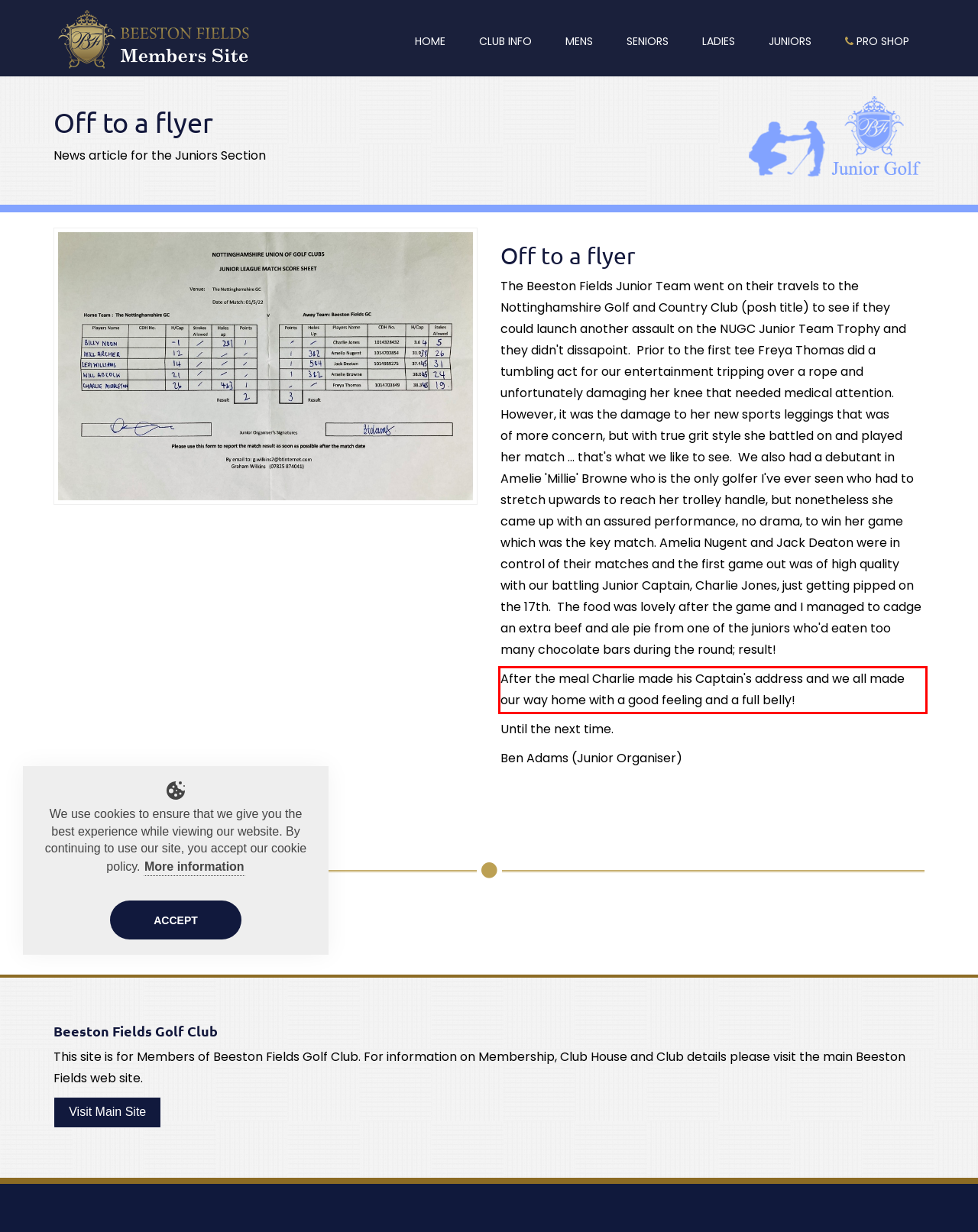Look at the provided screenshot of the webpage and perform OCR on the text within the red bounding box.

After the meal Charlie made his Captain's address and we all made our way home with a good feeling and a full belly!